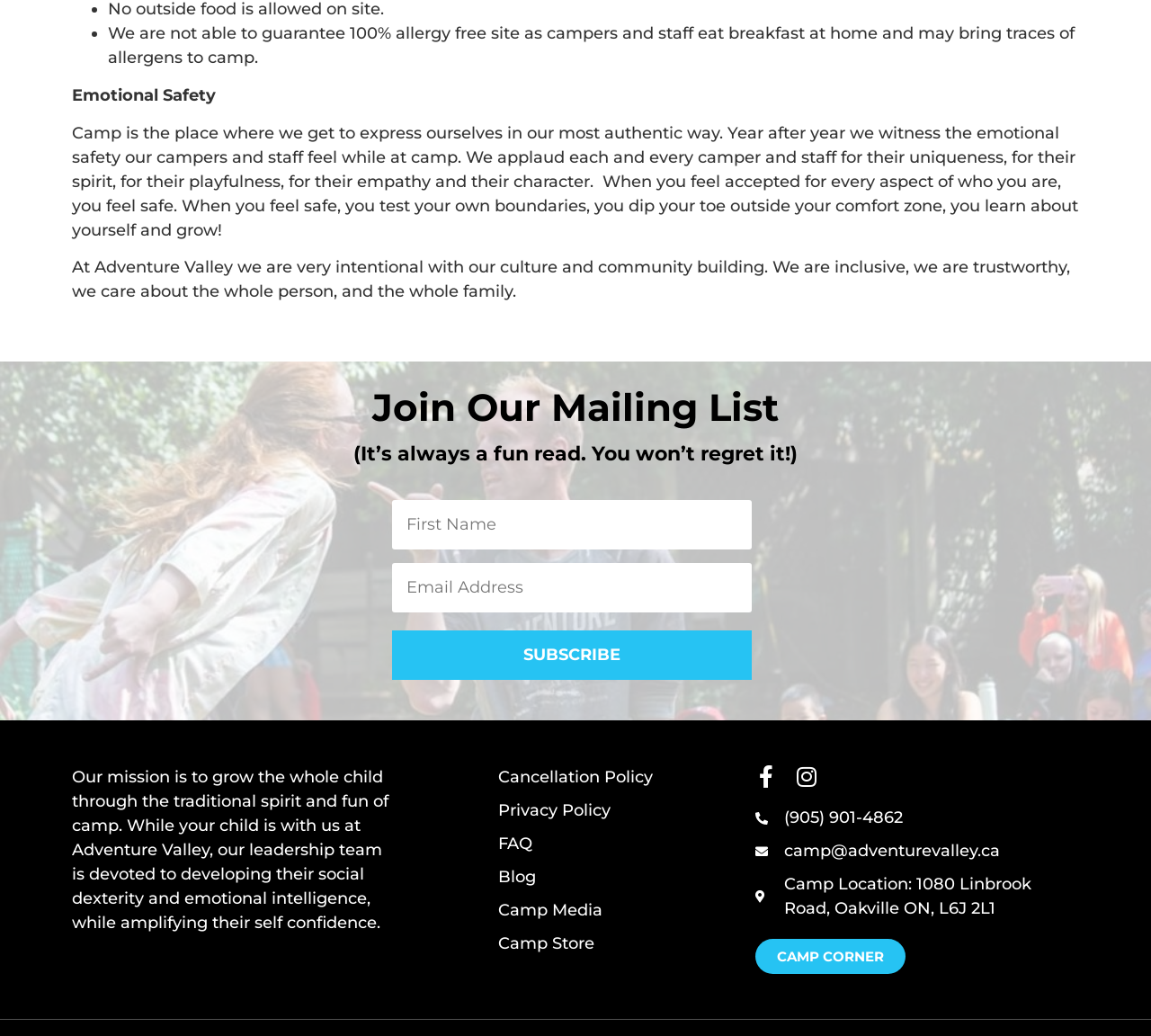Pinpoint the bounding box coordinates of the clickable area needed to execute the instruction: "Learn more about the camp location". The coordinates should be specified as four float numbers between 0 and 1, i.e., [left, top, right, bottom].

[0.656, 0.842, 0.931, 0.889]